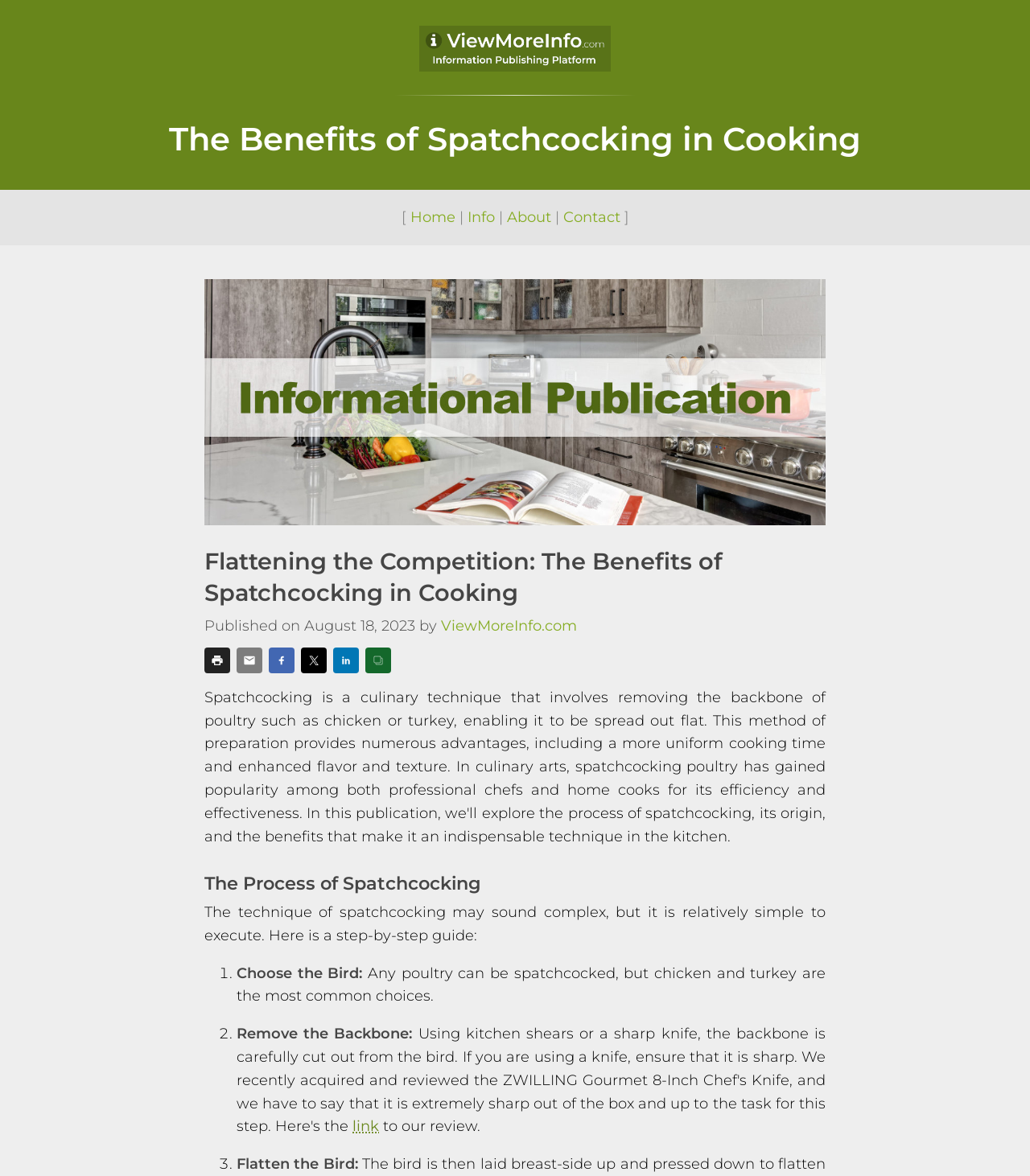Please give the bounding box coordinates of the area that should be clicked to fulfill the following instruction: "Read the 'The Process of Spatchcocking' section". The coordinates should be in the format of four float numbers from 0 to 1, i.e., [left, top, right, bottom].

[0.198, 0.742, 0.802, 0.762]